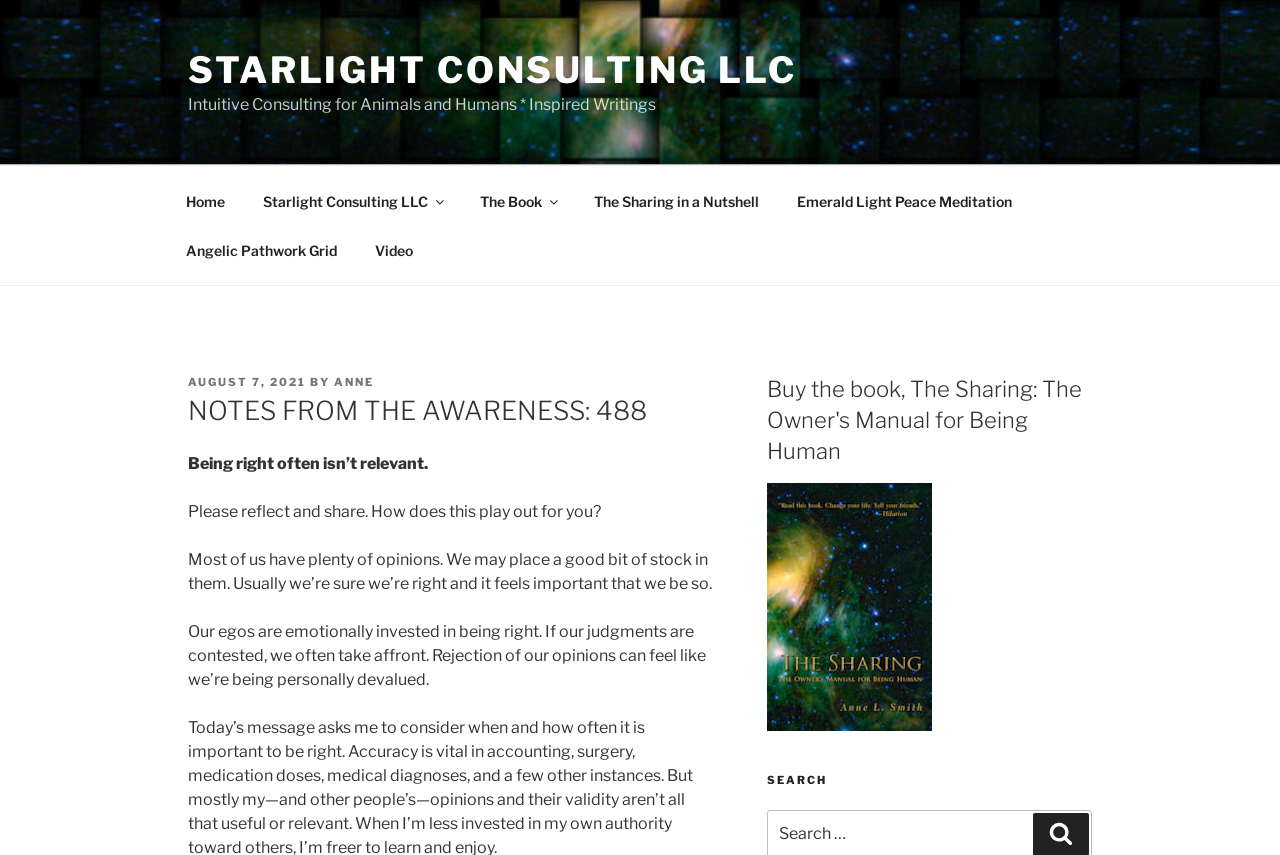Please locate the bounding box coordinates of the element that should be clicked to achieve the given instruction: "Search for:".

[0.598, 0.949, 0.636, 0.995]